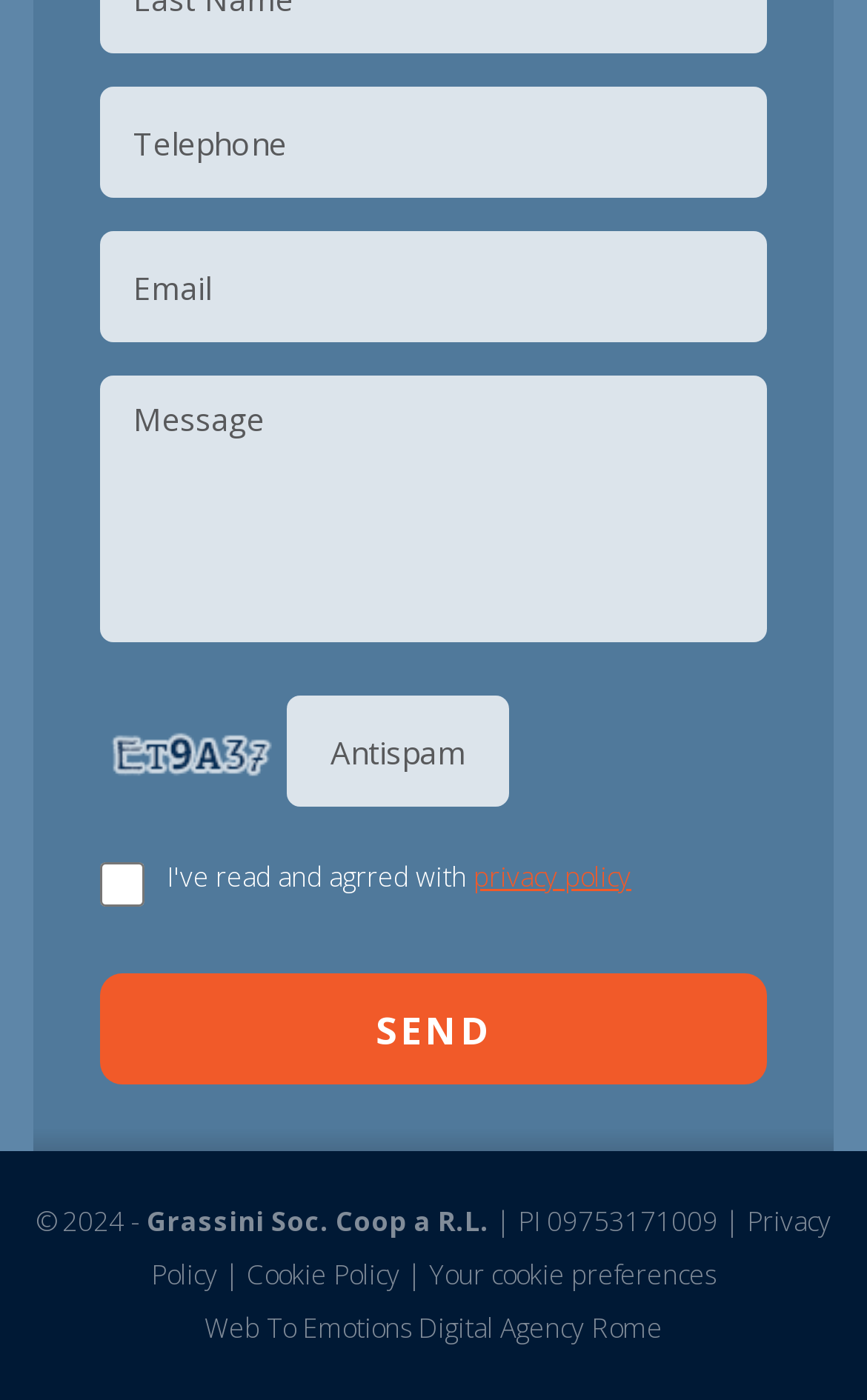Using the given description, provide the bounding box coordinates formatted as (top-left x, top-left y, bottom-right x, bottom-right y), with all values being floating point numbers between 0 and 1. Description: Your cookie preferences

[0.495, 0.897, 0.826, 0.924]